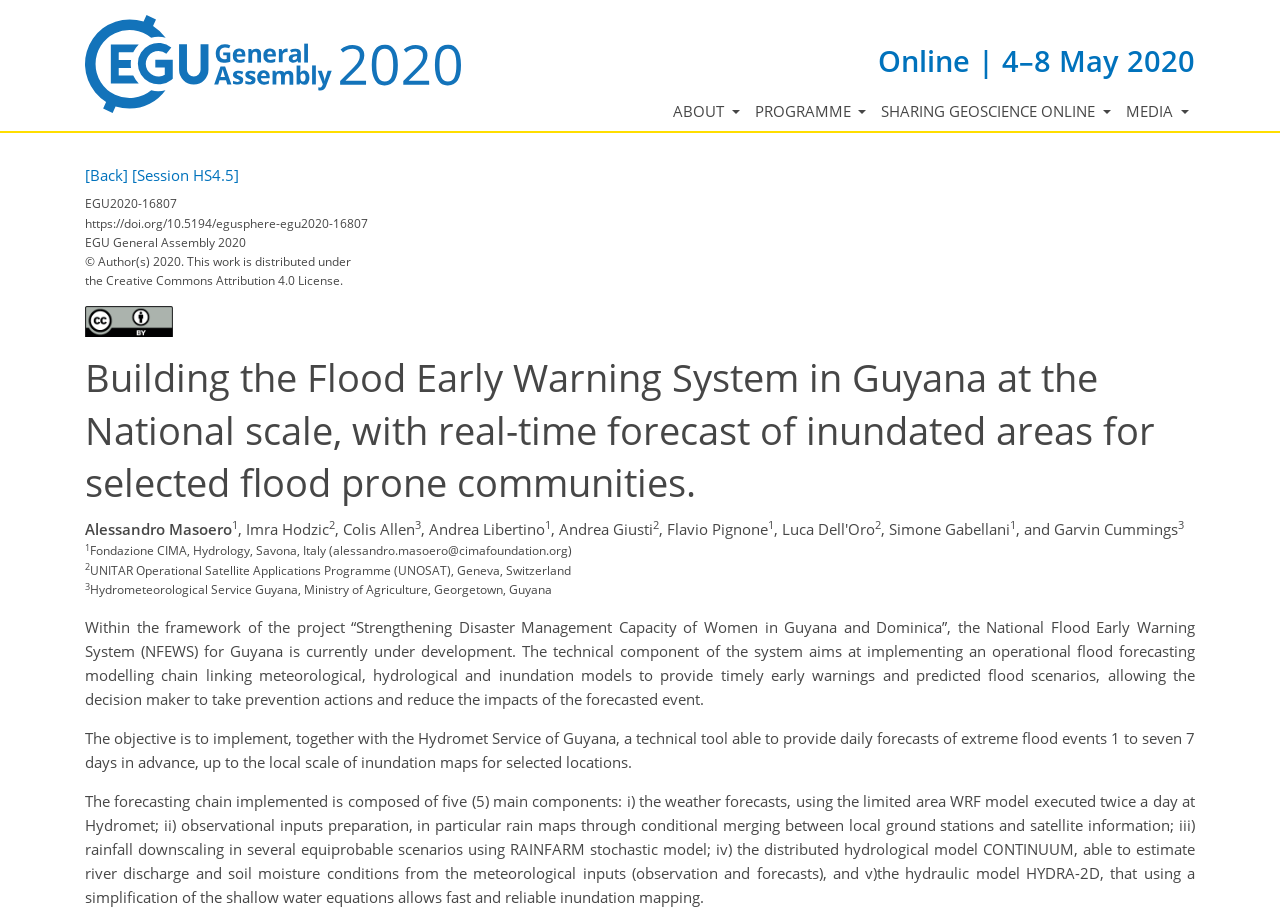Given the element description [Session HS4.5], identify the bounding box coordinates for the UI element on the webpage screenshot. The format should be (top-left x, top-left y, bottom-right x, bottom-right y), with values between 0 and 1.

[0.103, 0.18, 0.187, 0.202]